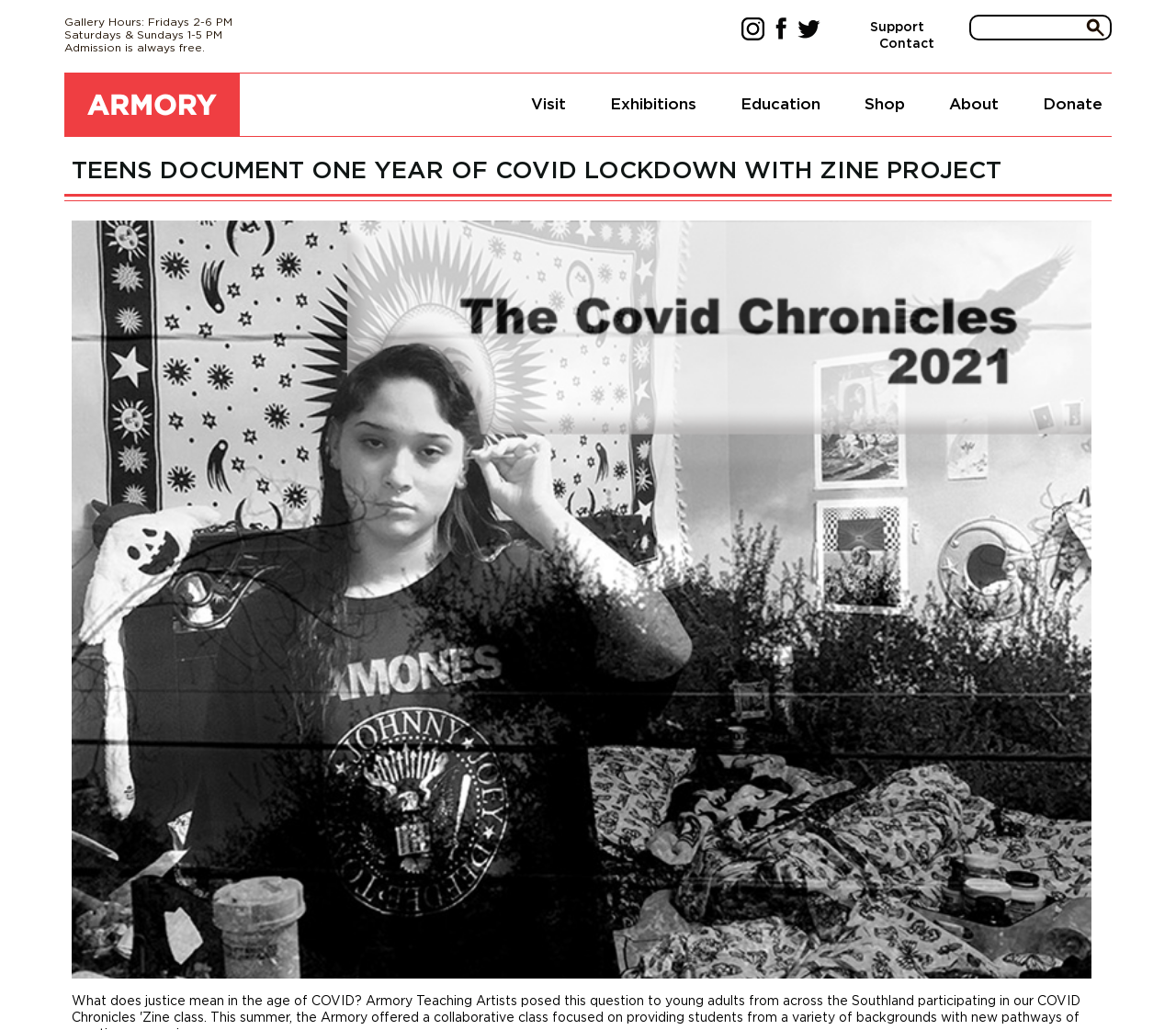Identify the bounding box coordinates of the part that should be clicked to carry out this instruction: "Visit the Armory Center for the Arts".

[0.444, 0.071, 0.489, 0.132]